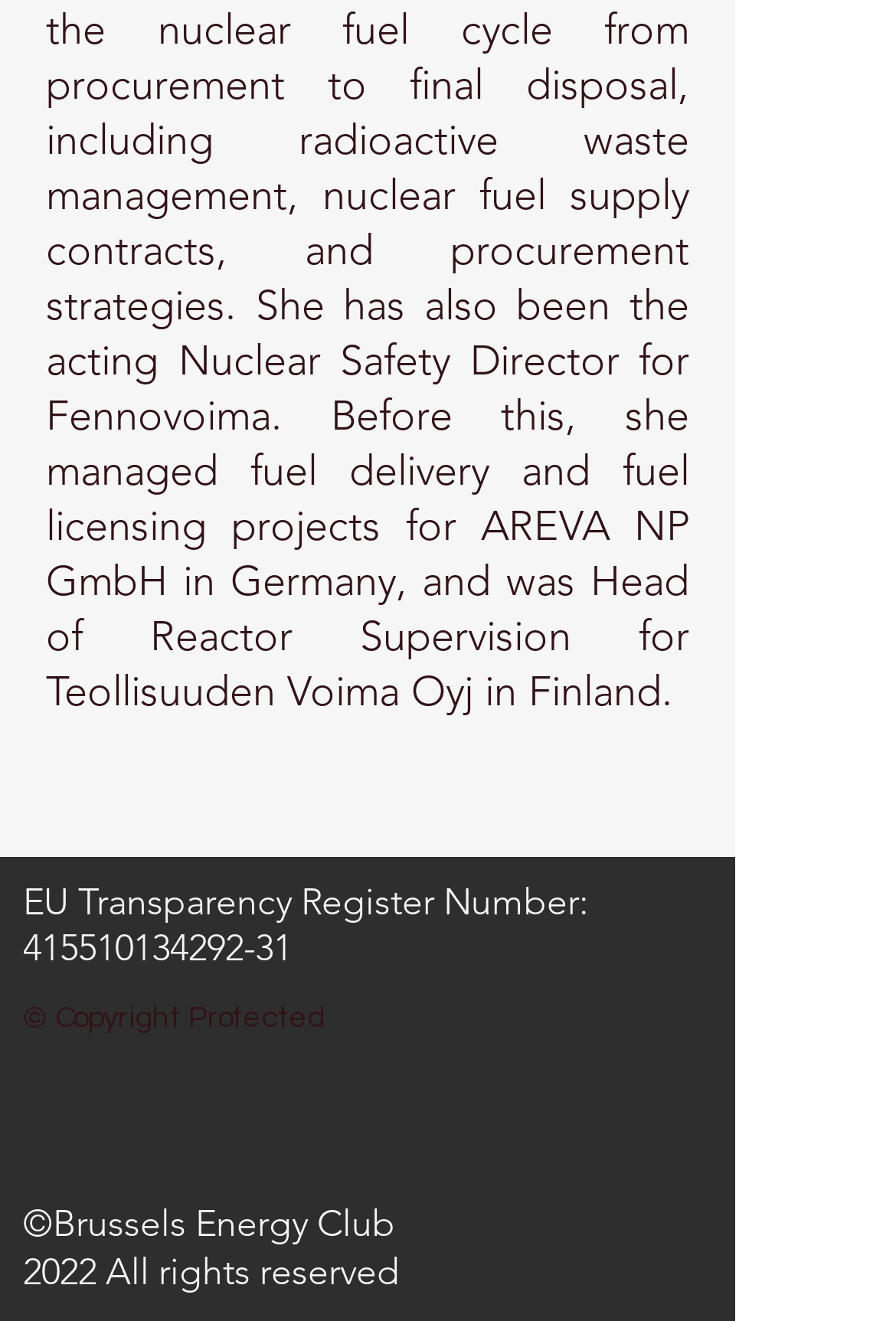Locate the bounding box coordinates of the UI element described by: "aria-label="YouTube"". The bounding box coordinates should consist of four float numbers between 0 and 1, i.e., [left, top, right, bottom].

[0.154, 0.831, 0.244, 0.892]